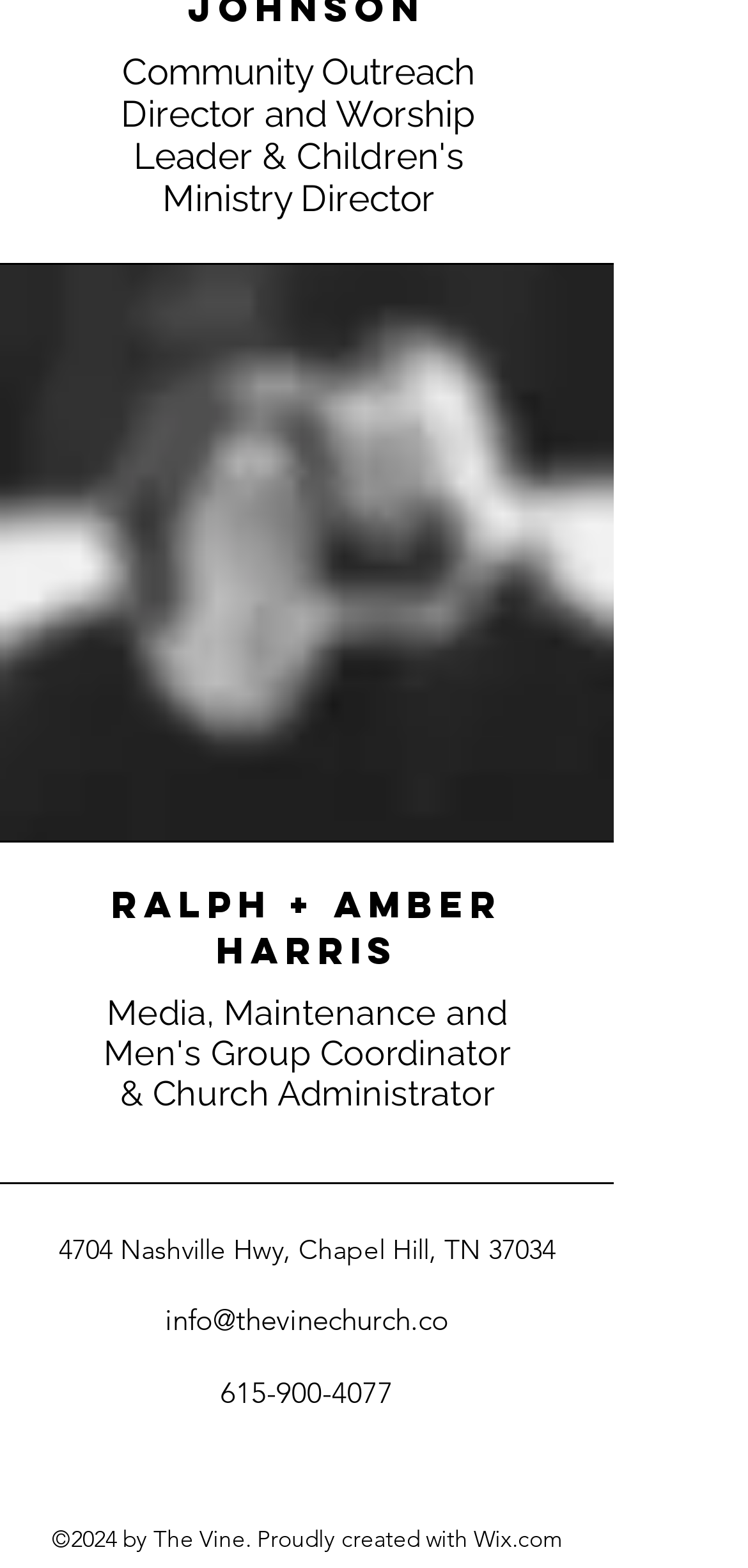How can someone contact the church?
Based on the screenshot, respond with a single word or phrase.

Phone or email